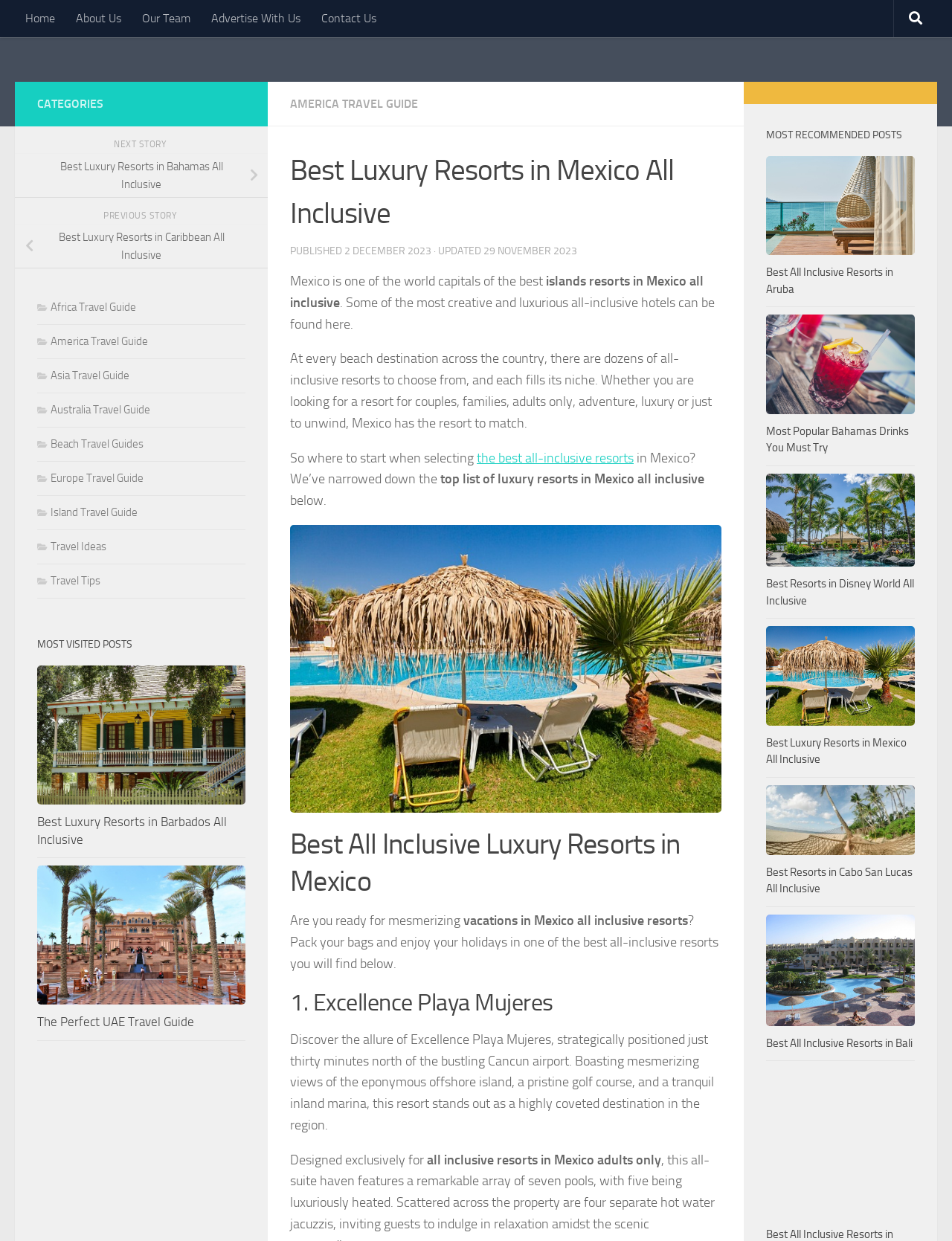Given the description of a UI element: "Home", identify the bounding box coordinates of the matching element in the webpage screenshot.

[0.016, 0.0, 0.069, 0.03]